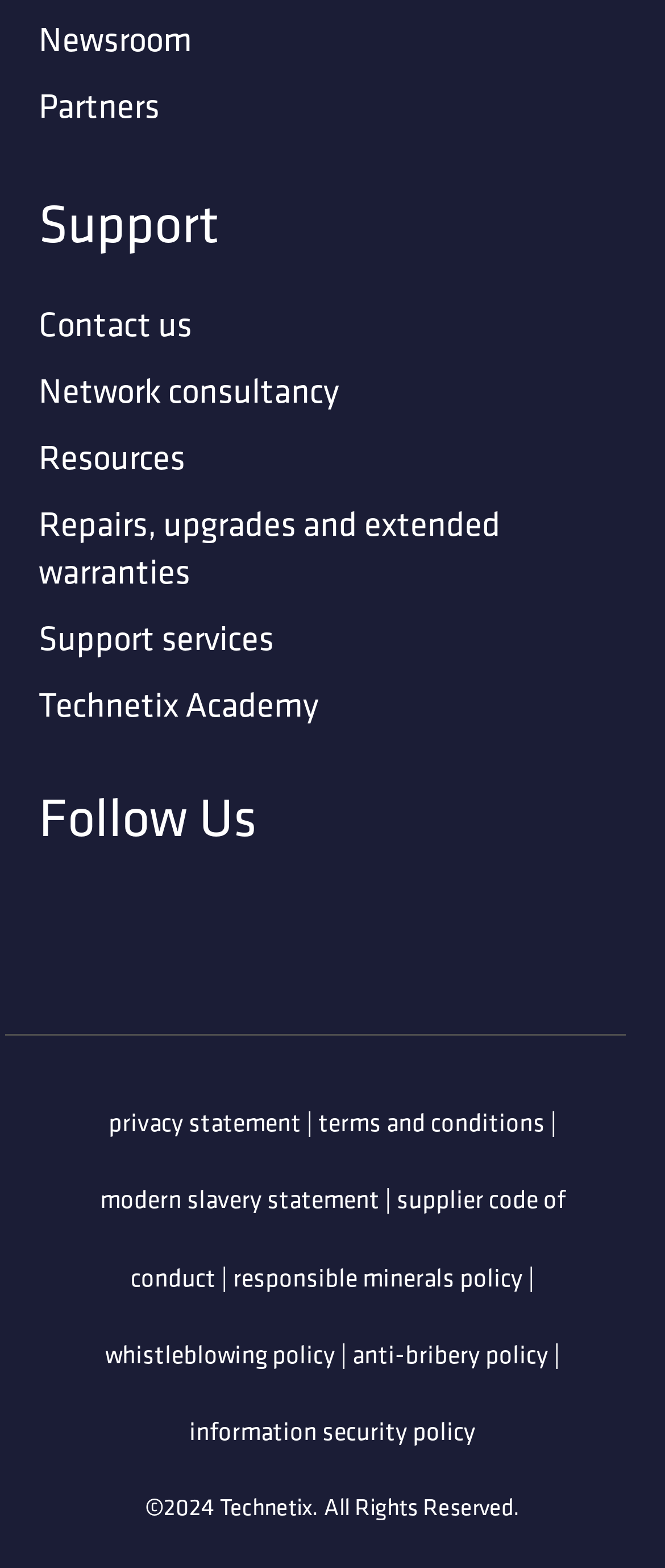Give a succinct answer to this question in a single word or phrase: 
How many social media links are there?

3